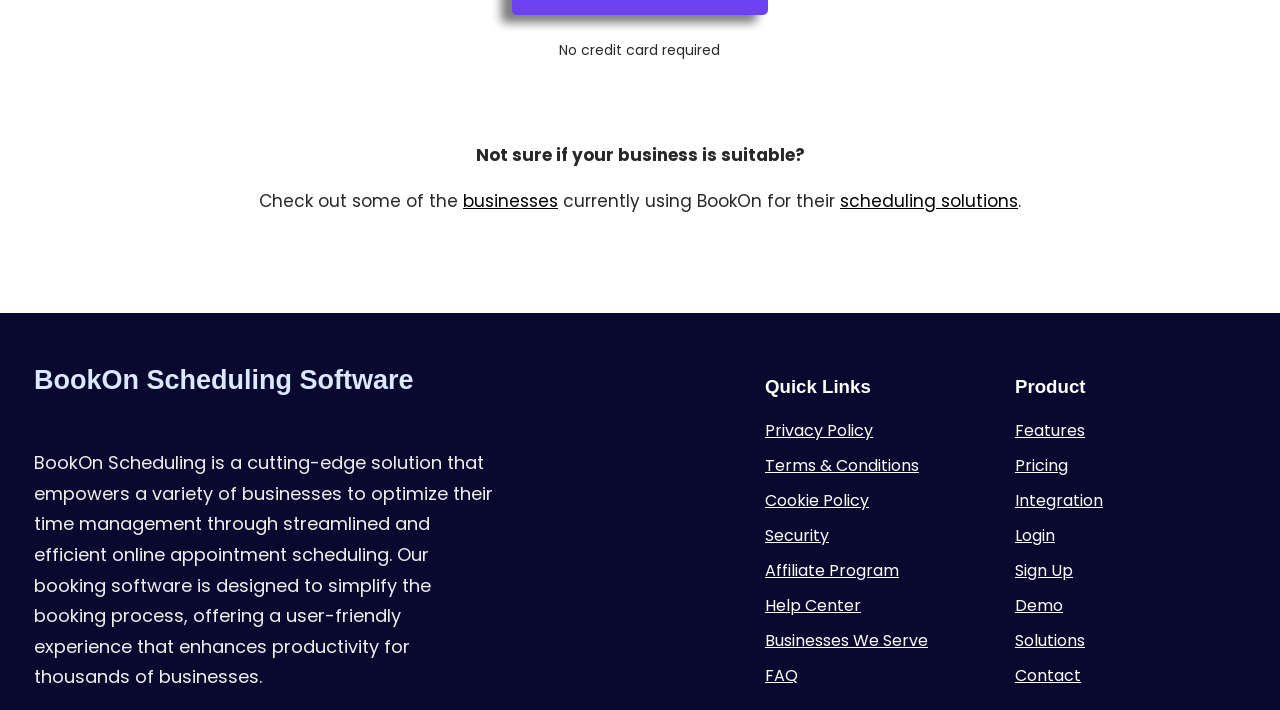Based on the image, please elaborate on the answer to the following question:
What is the main function of the booking software?

According to the webpage, the booking software is designed to simplify the booking process, offering a user-friendly experience that enhances productivity for thousands of businesses.